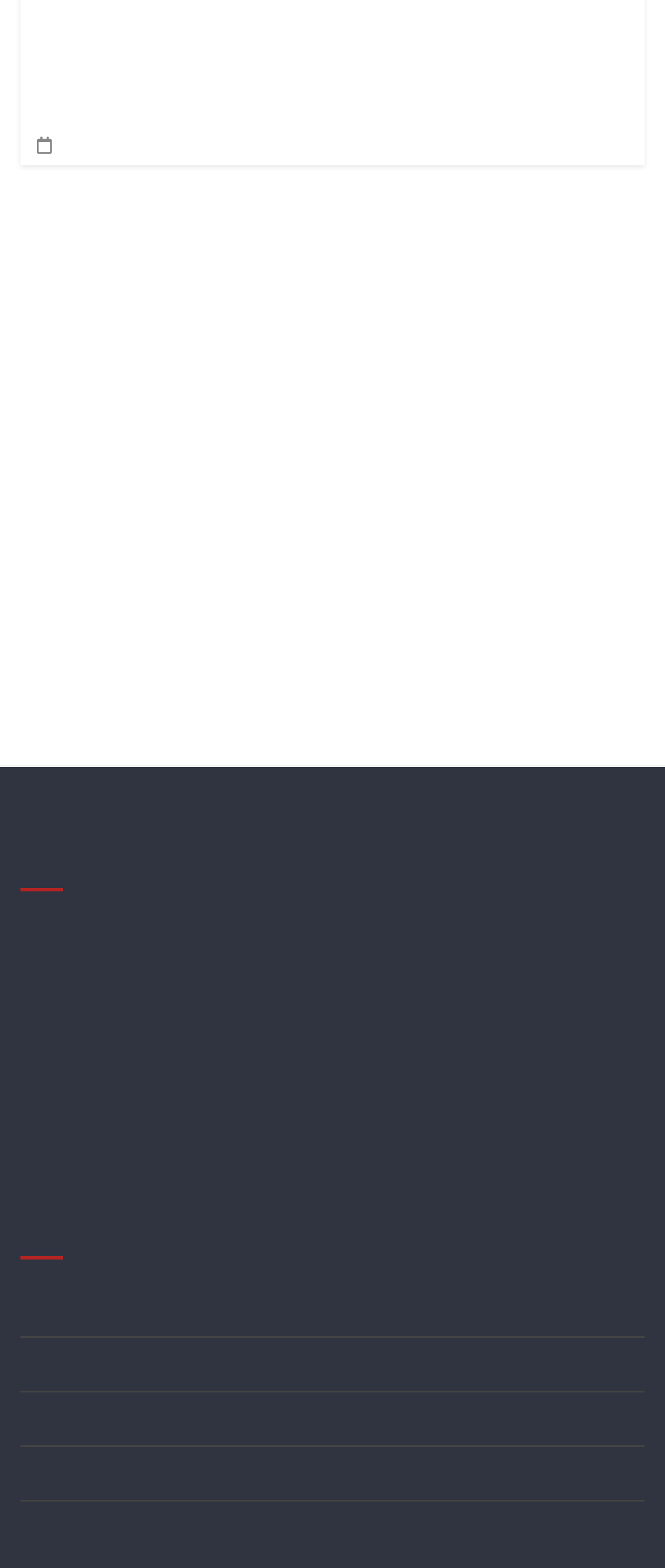Locate the bounding box coordinates of the area you need to click to fulfill this instruction: 'Check the date of the event'. The coordinates must be in the form of four float numbers ranging from 0 to 1: [left, top, right, bottom].

[0.056, 0.084, 0.251, 0.1]